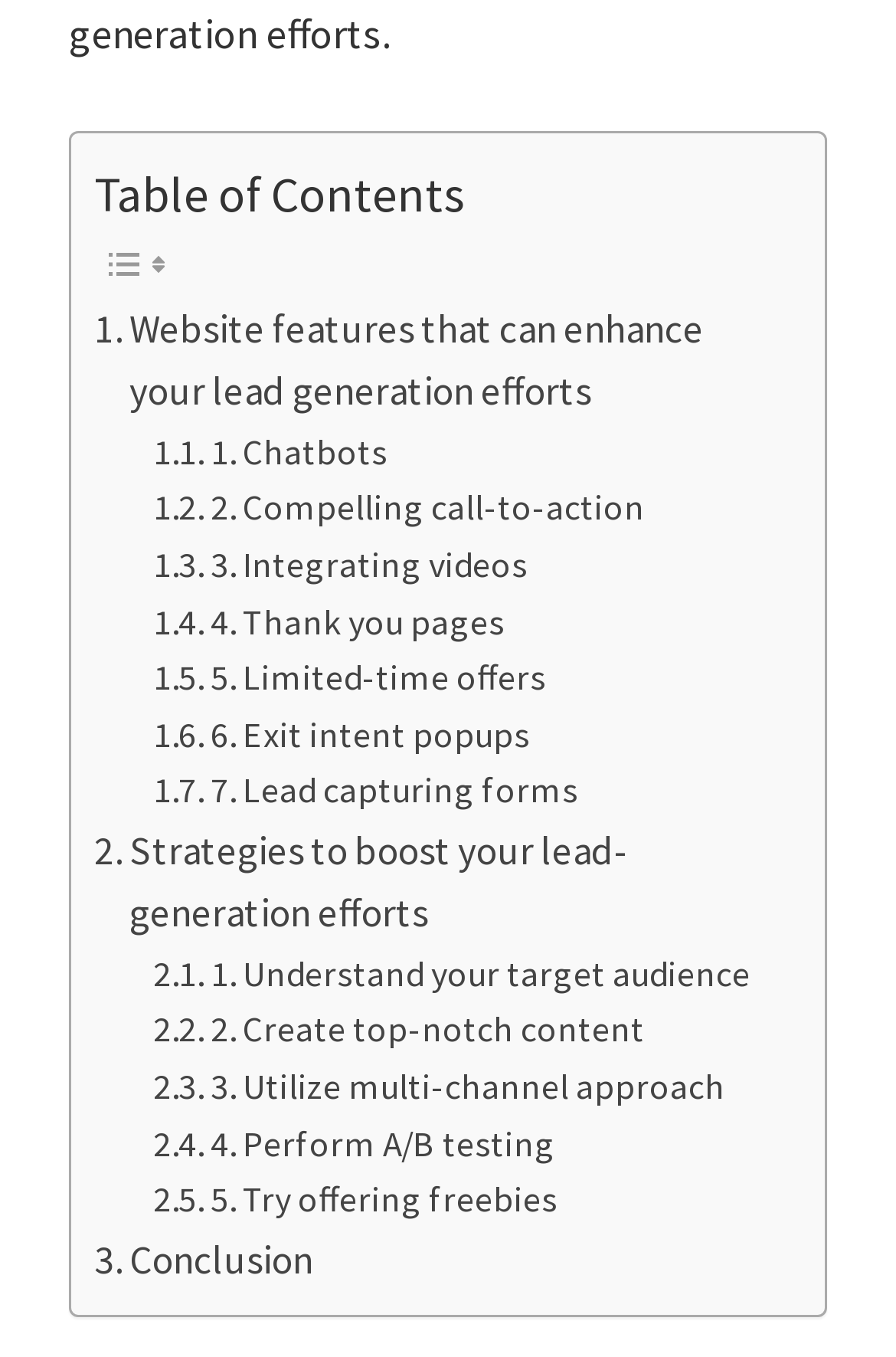Using the provided description 1. Chatbots, find the bounding box coordinates for the UI element. Provide the coordinates in (top-left x, top-left y, bottom-right x, bottom-right y) format, ensuring all values are between 0 and 1.

[0.171, 0.313, 0.433, 0.355]